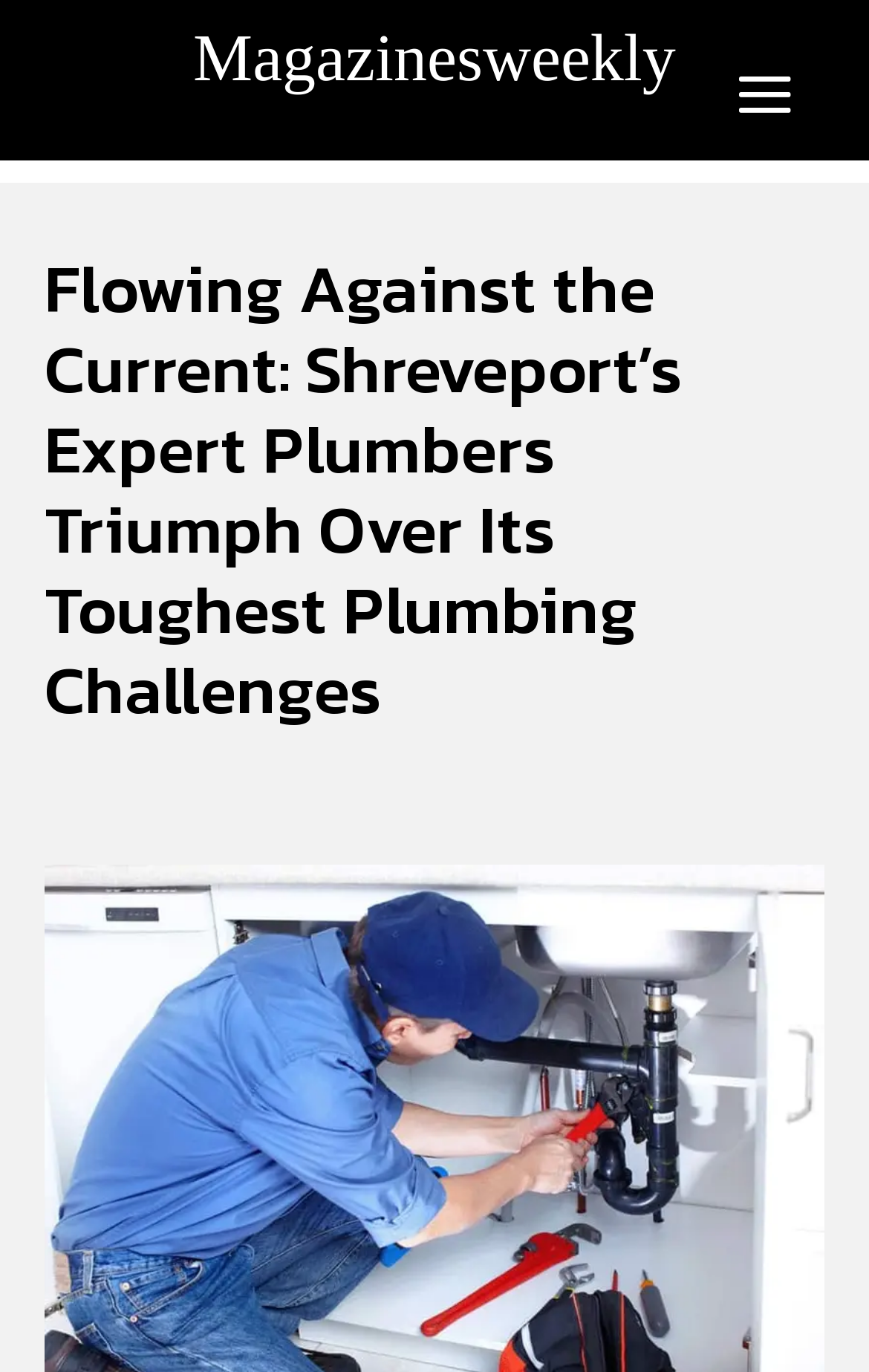What is the location of the plumbers?
Based on the visual information, provide a detailed and comprehensive answer.

Based on the webpage content, specifically the heading 'Flowing Against the Current: Shreveport’s Expert Plumbers Triumph Over Its Toughest Plumbing Challenges', it is clear that the plumbers are located in Shreveport.